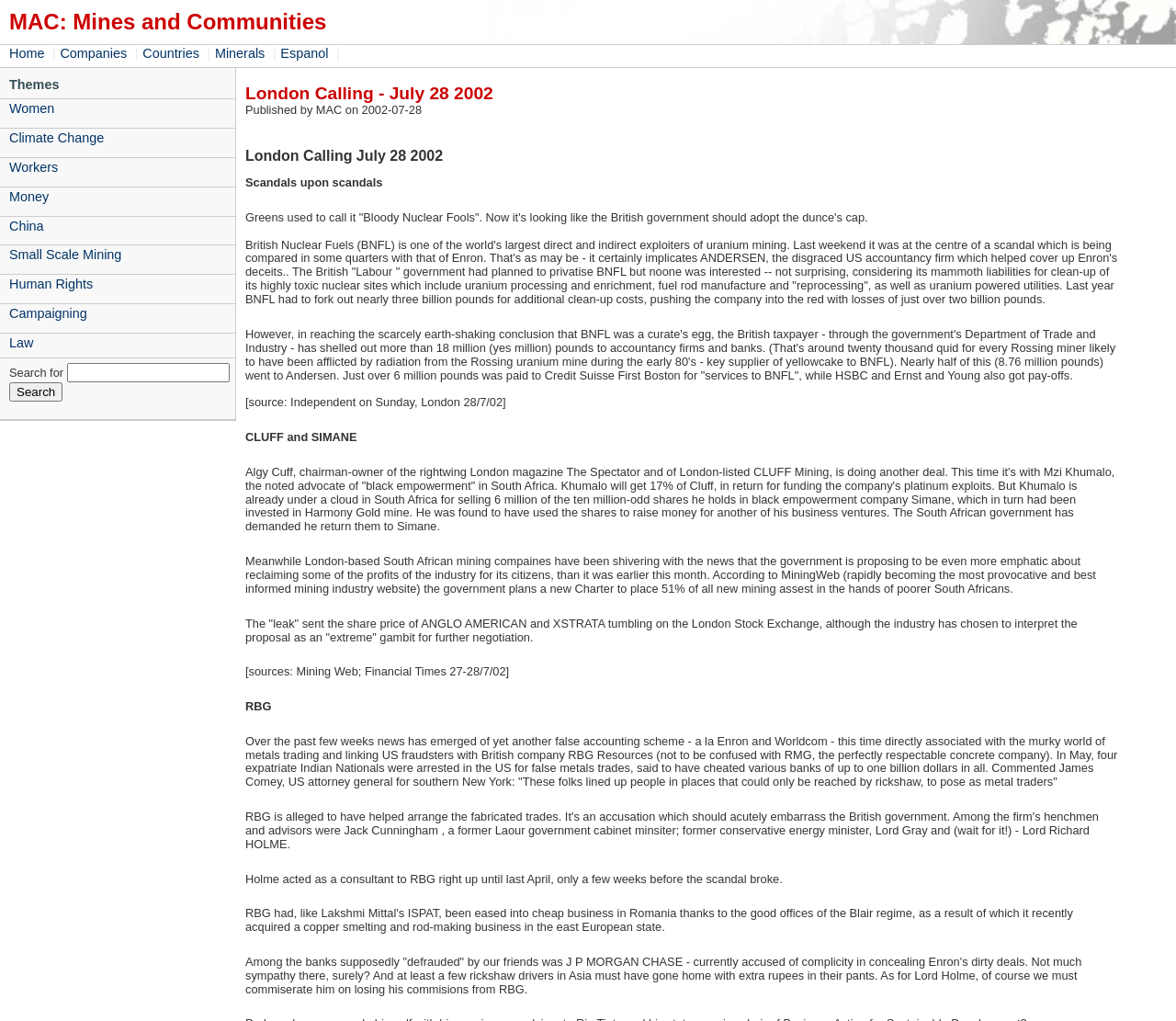Please locate the bounding box coordinates of the element that should be clicked to complete the given instruction: "Click on the 'Search' button".

[0.008, 0.374, 0.053, 0.393]